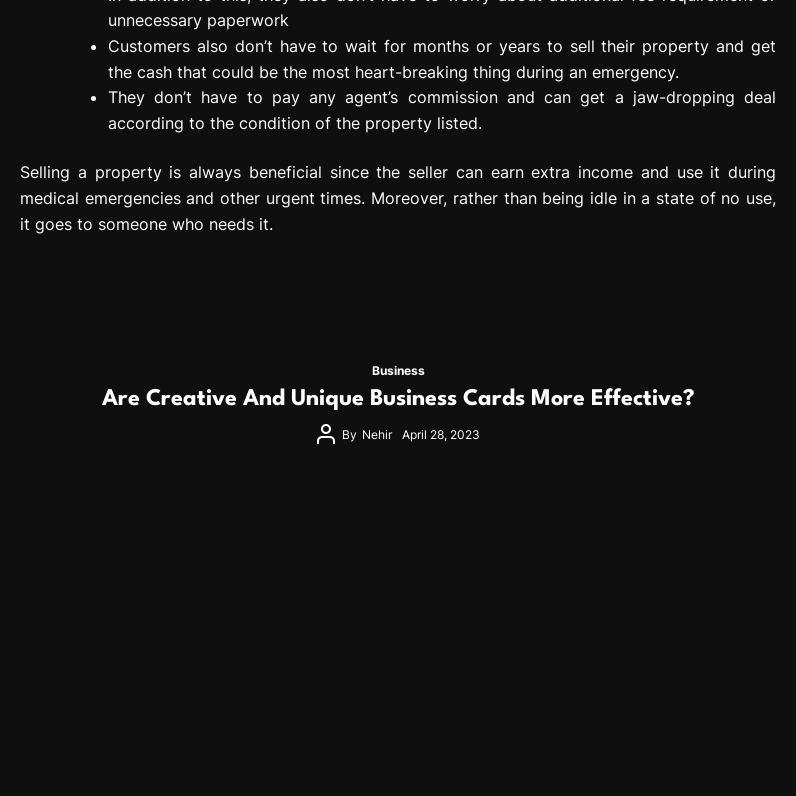Describe the important features and context of the image with as much detail as possible.

The image features a prominent link titled "Metal Kards," surrounded by a bold and captivating header questioning the effectiveness of creative and unique business cards. The header, "Are Creative And Unique Business Cards More Effective?" is situated above the link and authorship credit. Below, the article outlines the ongoing debates about business card design, emphasizing the tension between minimalist utility and creative expression. This visual element enhances the article's discussion on the impact of business card aesthetics in professional settings, underscoring the argument that uniqueness may contribute more to effectiveness than conventional designs. The image encapsulates the article's theme while inviting readers to explore the insights provided by author Nehir, dated April 28, 2023.